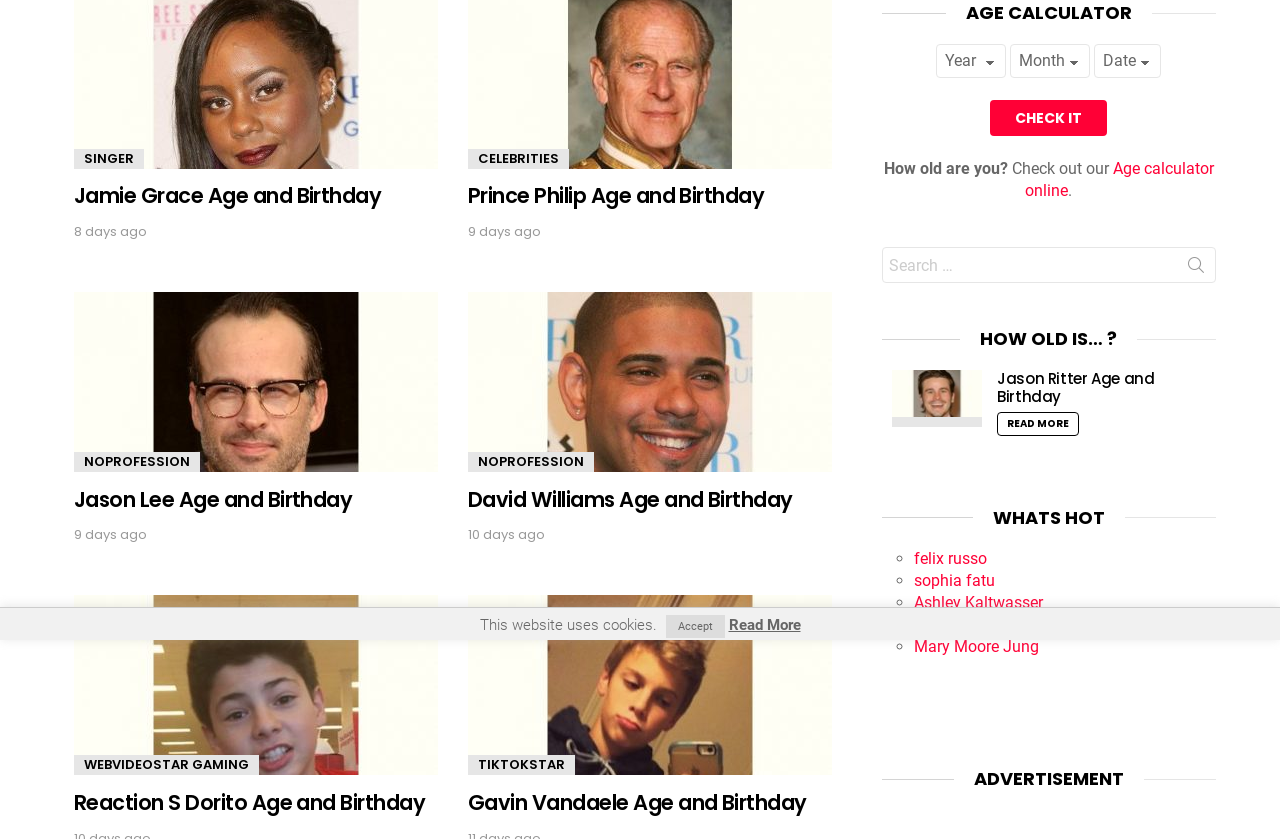From the given element description: "Read More", find the bounding box for the UI element. Provide the coordinates as four float numbers between 0 and 1, in the order [left, top, right, bottom].

[0.779, 0.491, 0.843, 0.519]